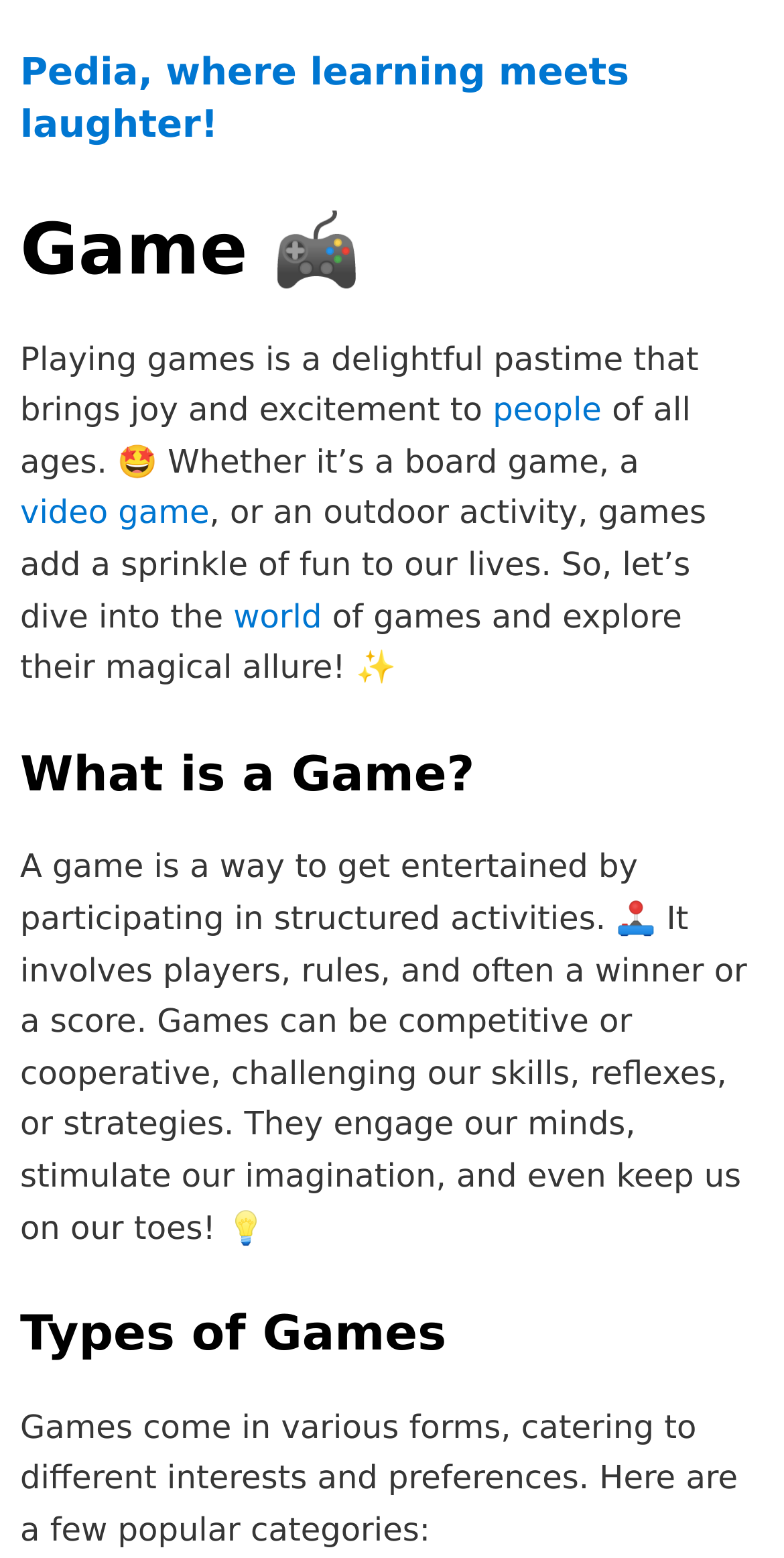What is the purpose of games?
Based on the visual, give a brief answer using one word or a short phrase.

entertainment